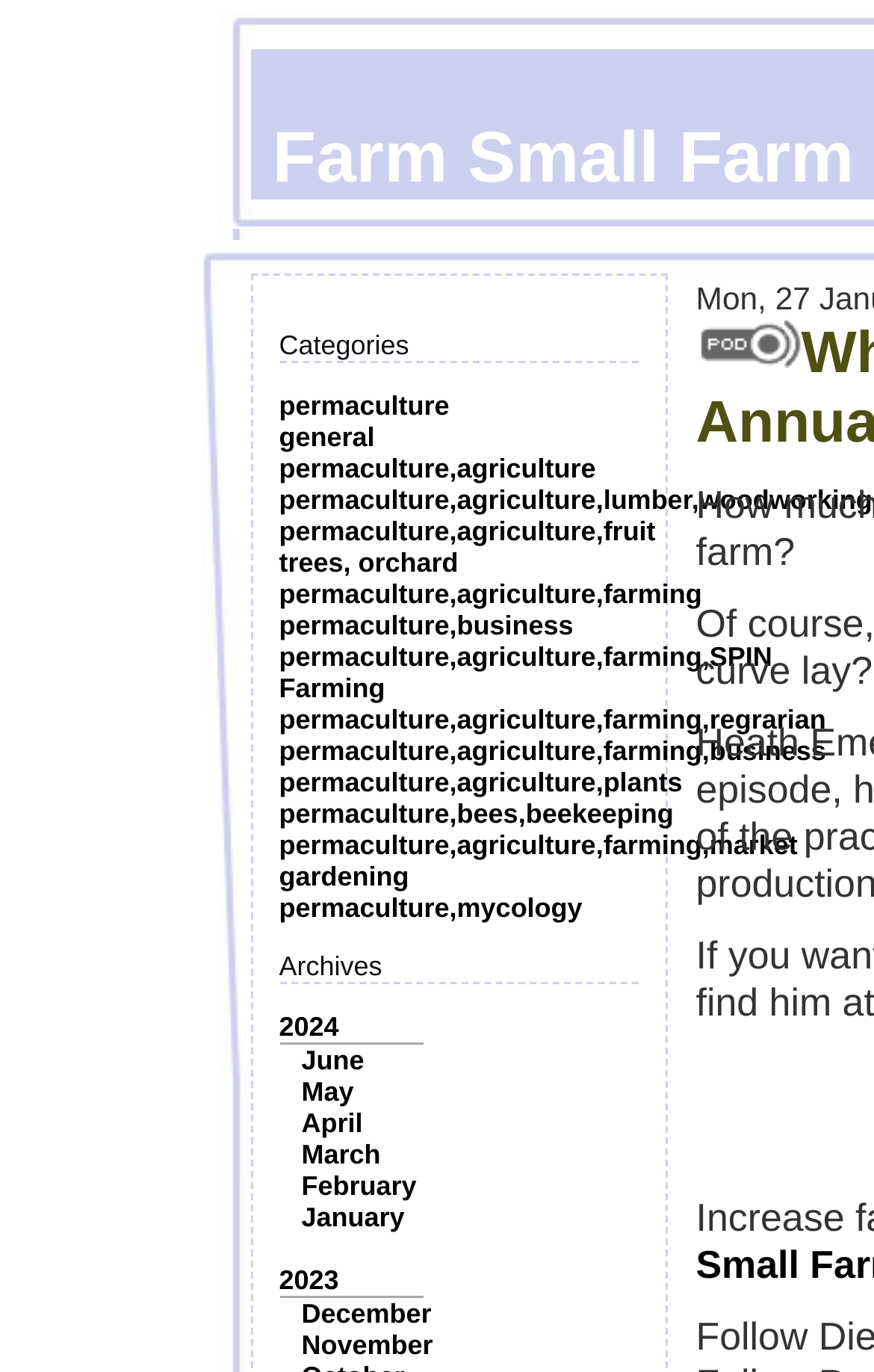Please identify the coordinates of the bounding box for the clickable region that will accomplish this instruction: "go to December 2023 archives".

[0.345, 0.946, 0.494, 0.969]